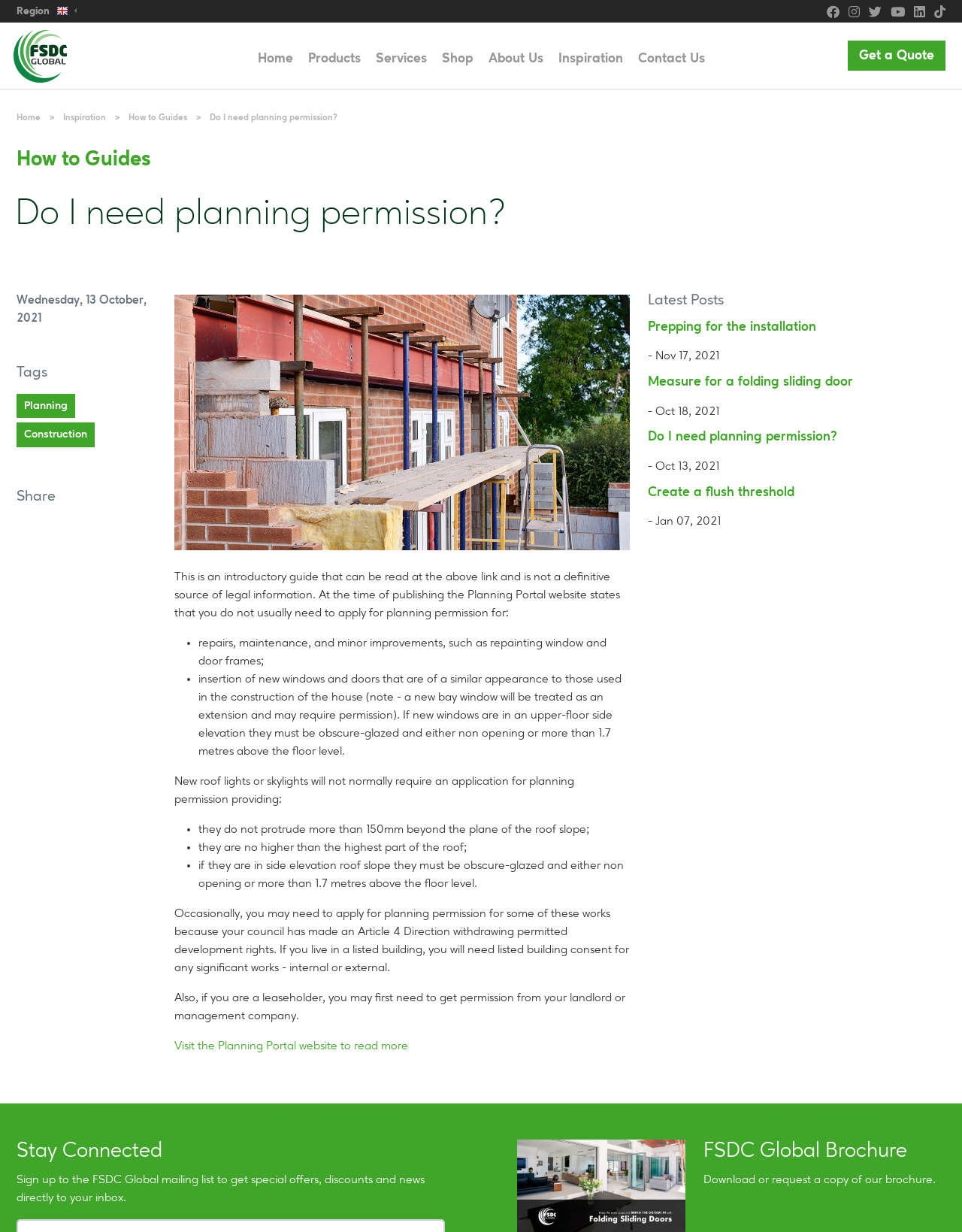Determine the bounding box coordinates for the UI element matching this description: "Inspiration".

[0.066, 0.092, 0.11, 0.099]